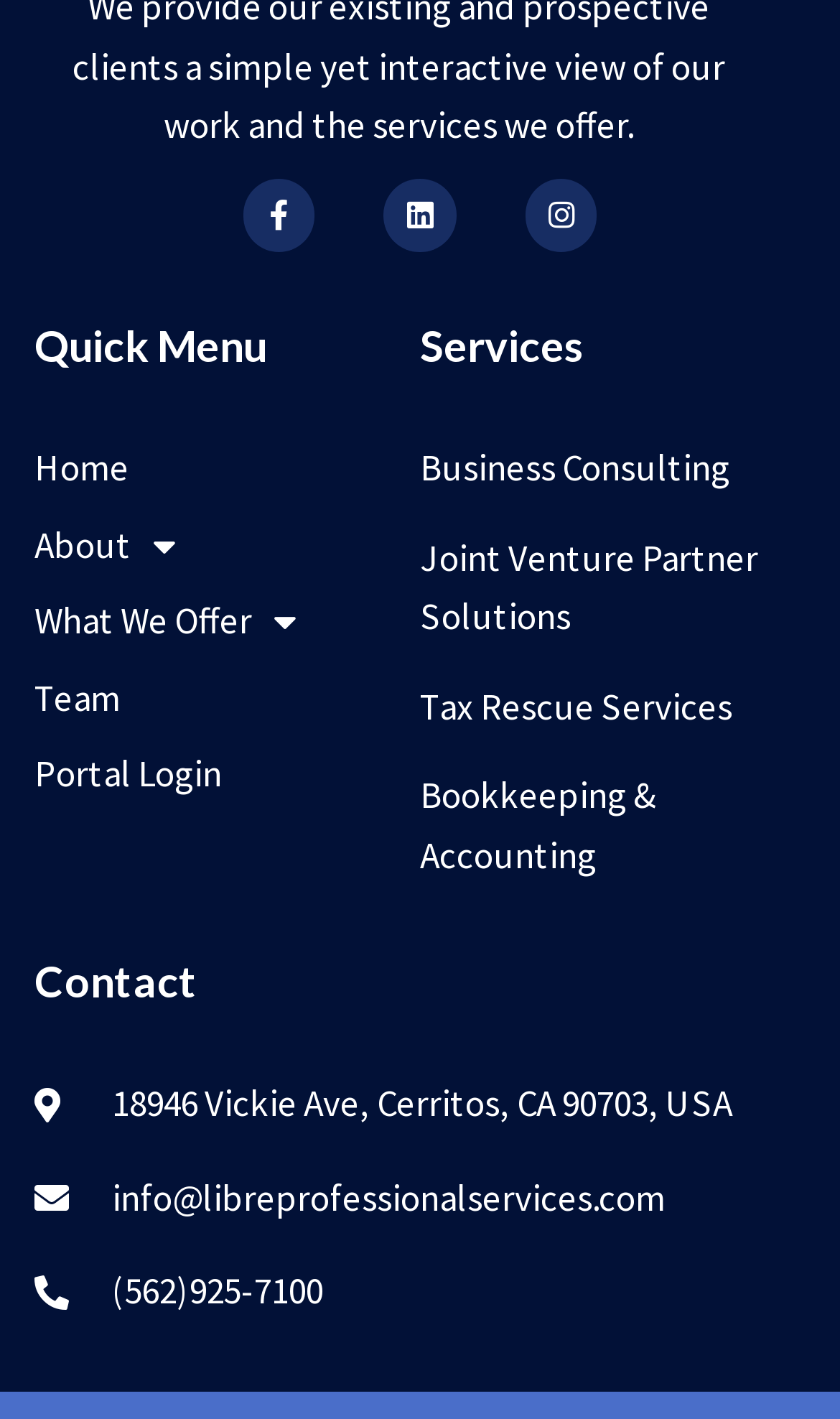Highlight the bounding box coordinates of the region I should click on to meet the following instruction: "Call the phone number".

[0.041, 0.89, 0.959, 0.932]